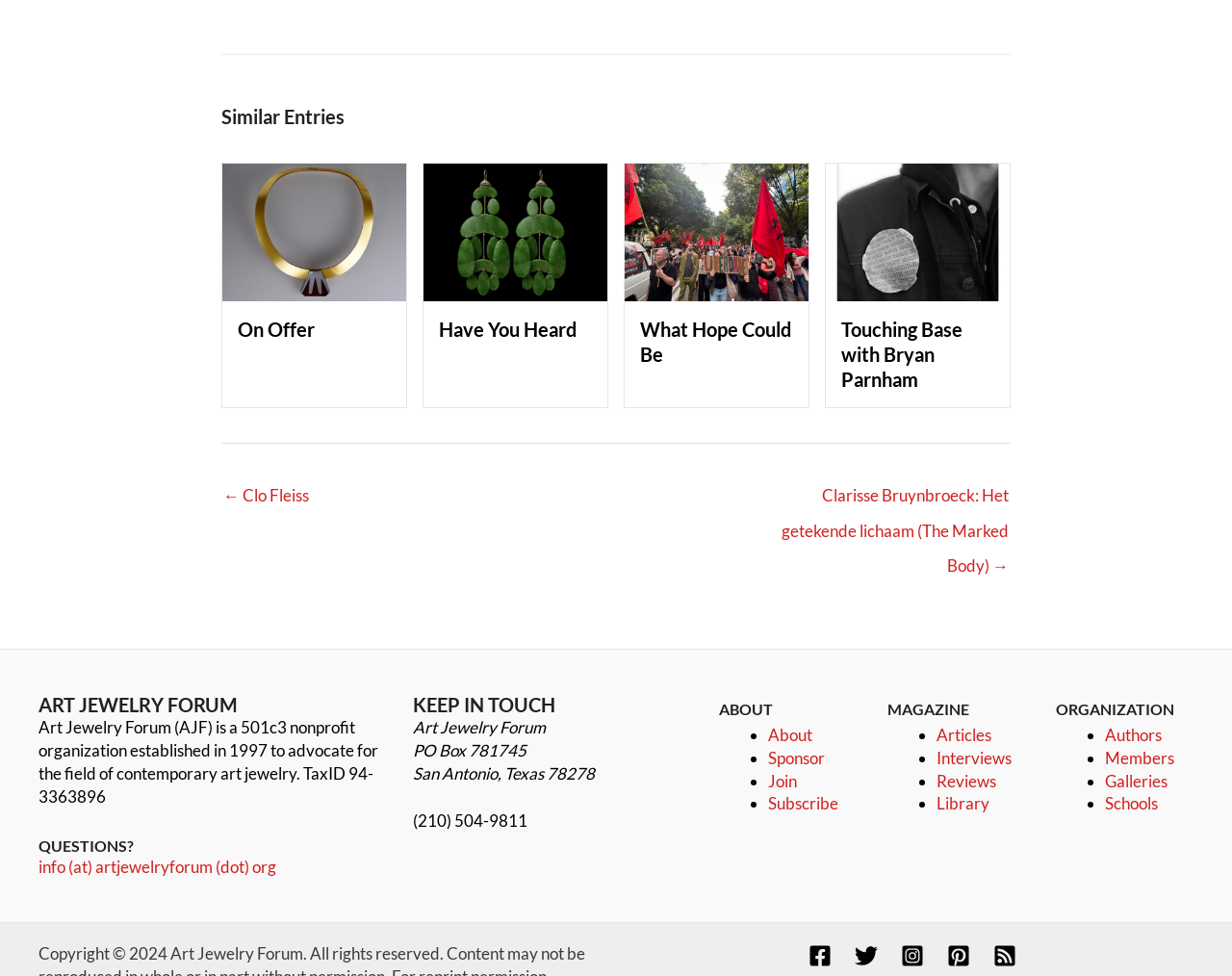Please specify the bounding box coordinates in the format (top-left x, top-left y, bottom-right x, bottom-right y), with all values as floating point numbers between 0 and 1. Identify the bounding box of the UI element described by: puravive reviews

None